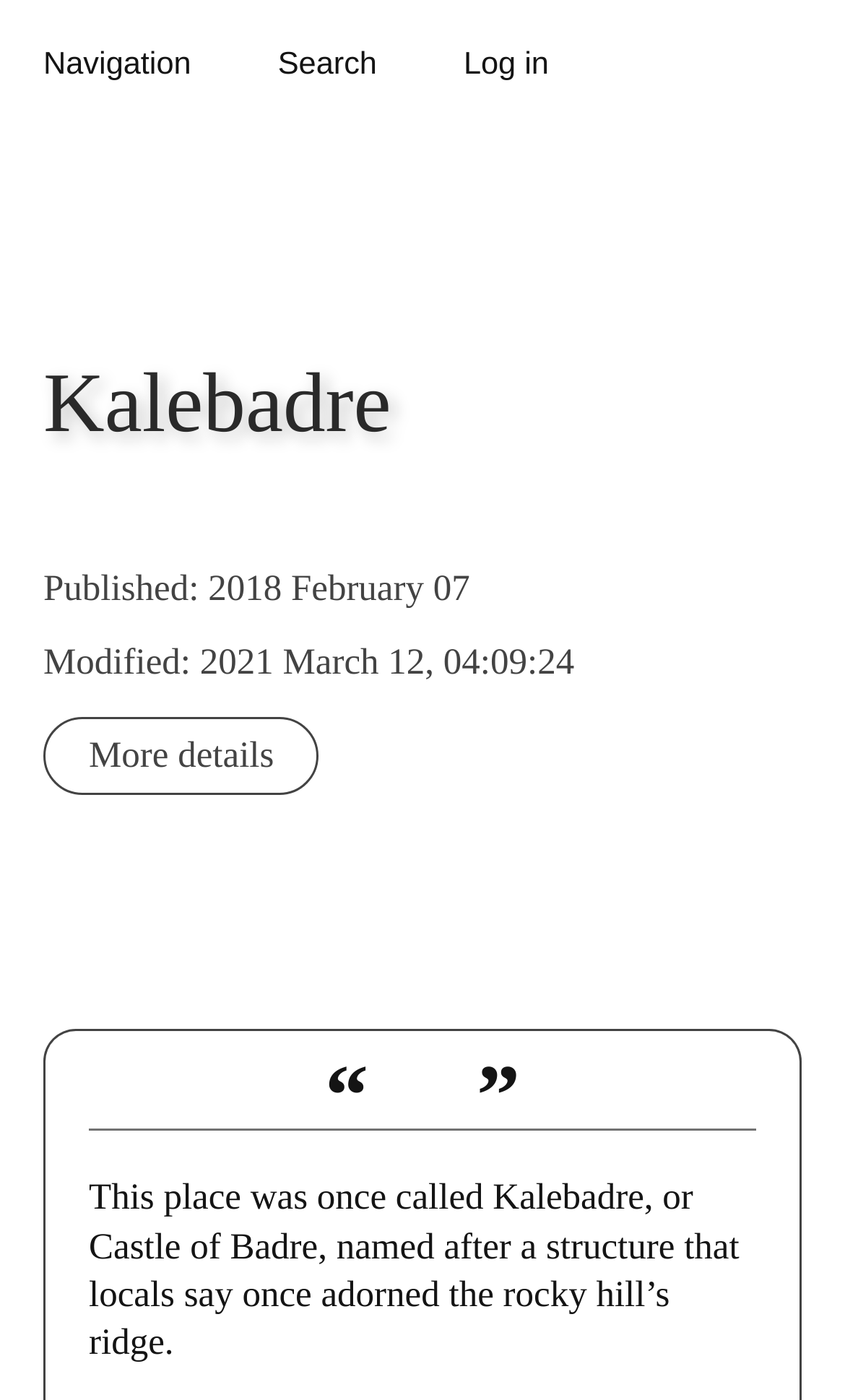When was this place published?
Refer to the image and provide a detailed answer to the question.

The publication date is mentioned in the text 'Published: 2018 February 07' which is located below the heading 'Kalebadre'.